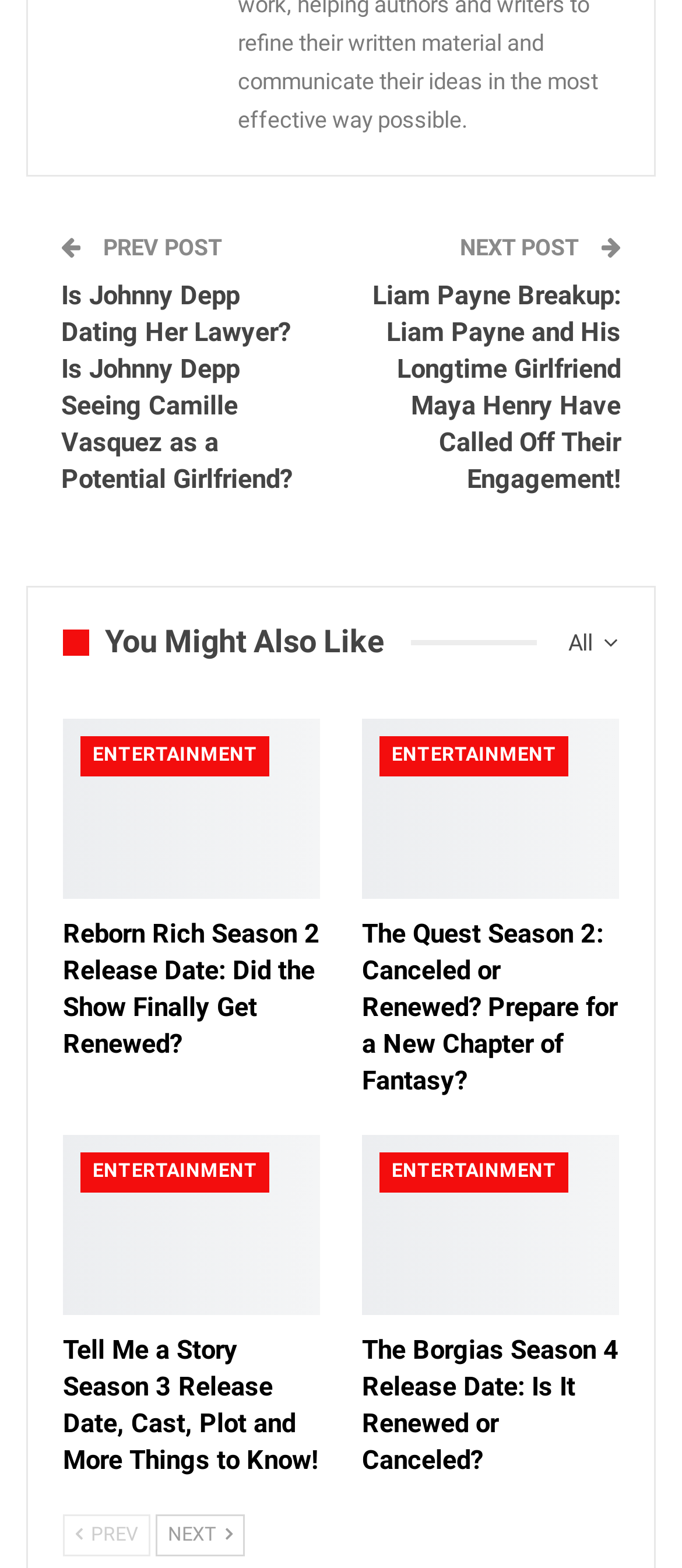Please give a succinct answer using a single word or phrase:
How many links are below the 'You Might Also Like' link?

6